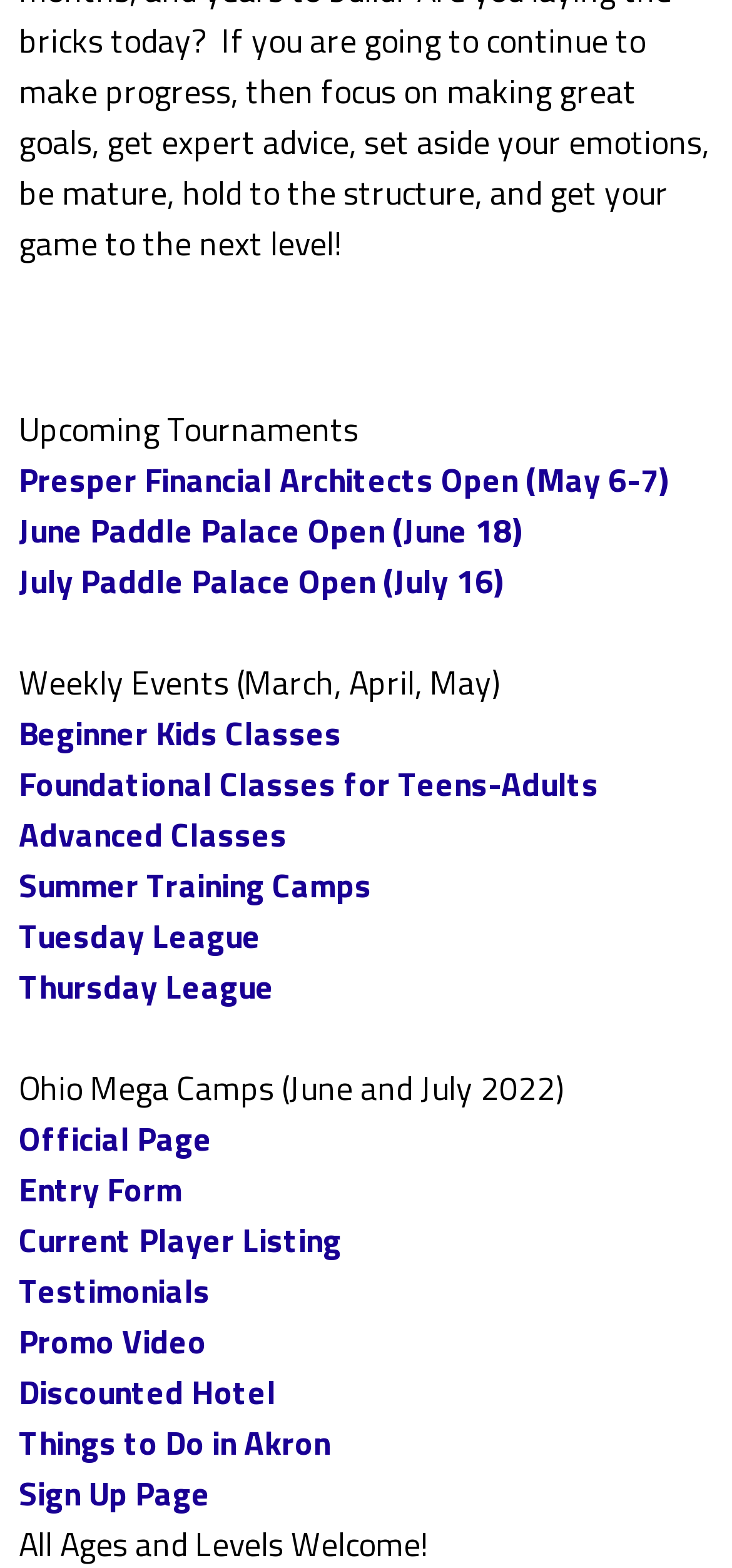Given the webpage screenshot, identify the bounding box of the UI element that matches this description: "Current Player Listing".

[0.026, 0.775, 0.467, 0.807]